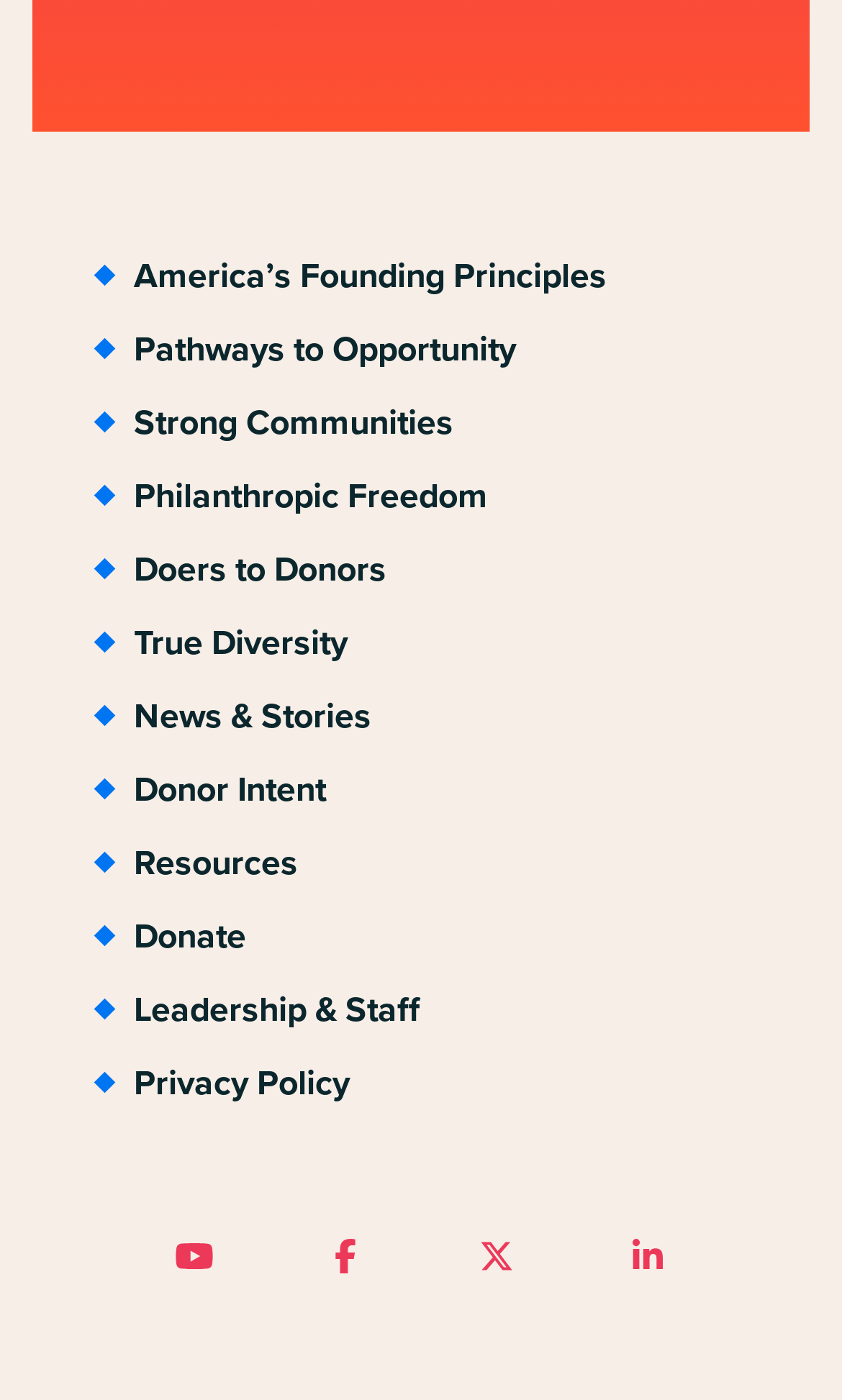Identify the bounding box coordinates of the region that should be clicked to execute the following instruction: "View Careers".

None